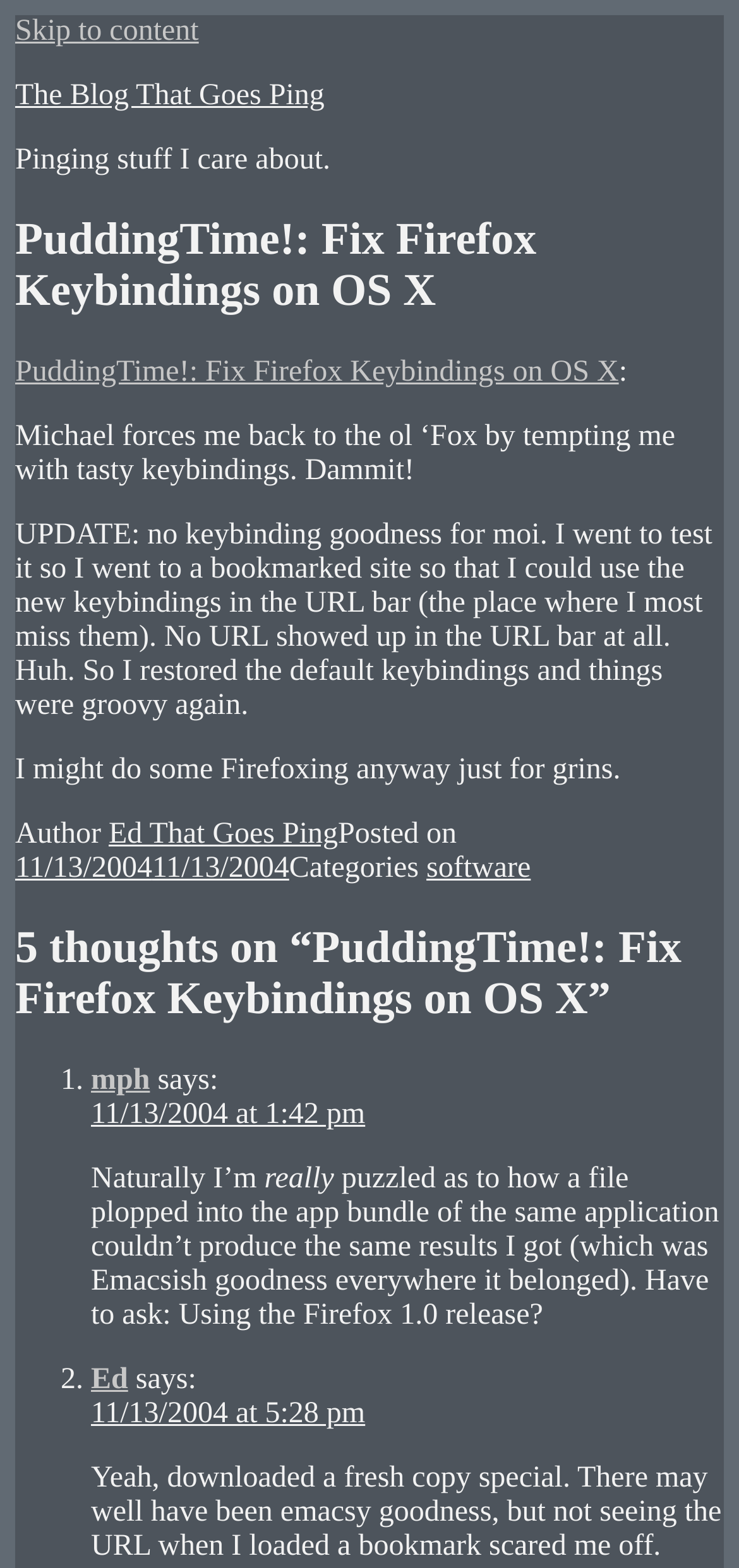What is the name of the blog?
Using the picture, provide a one-word or short phrase answer.

The Blog That Goes Ping